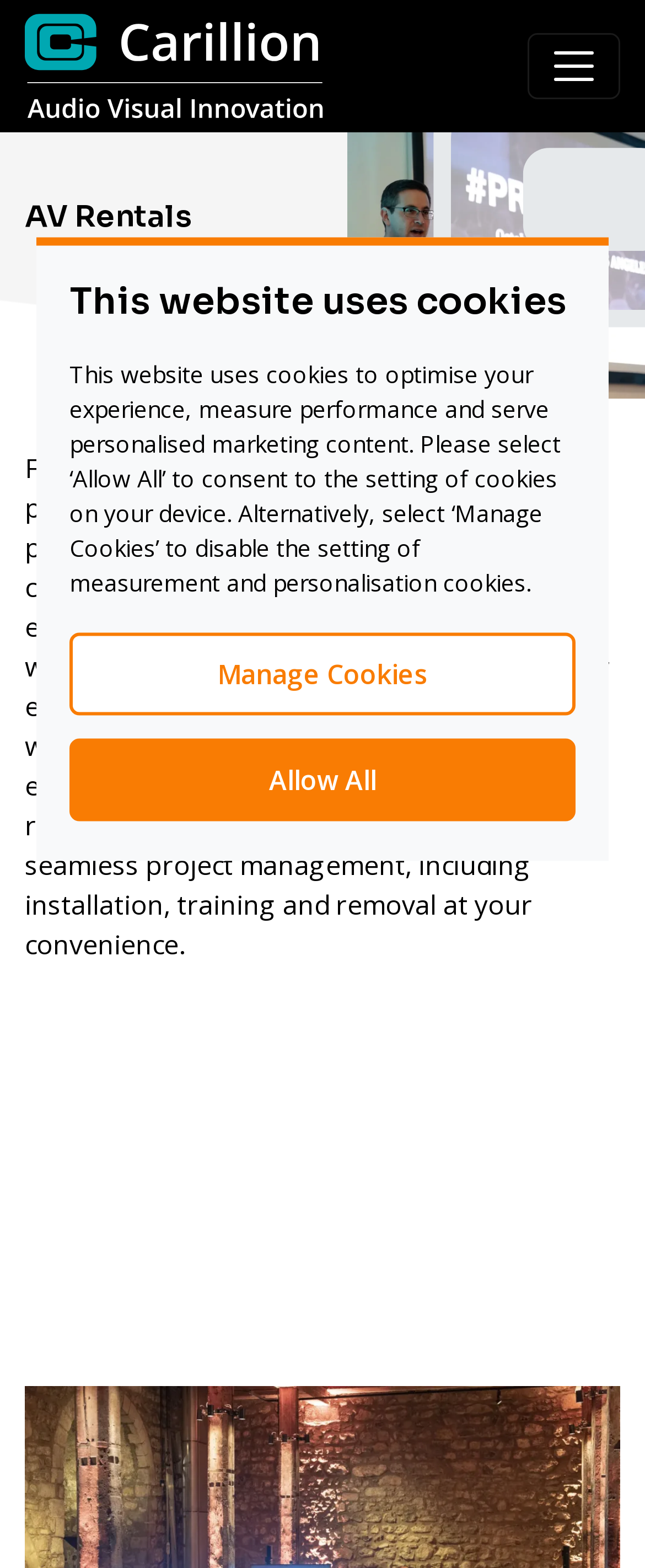Based on the element description: "Manage Cookies", identify the bounding box coordinates for this UI element. The coordinates must be four float numbers between 0 and 1, listed as [left, top, right, bottom].

[0.108, 0.403, 0.892, 0.456]